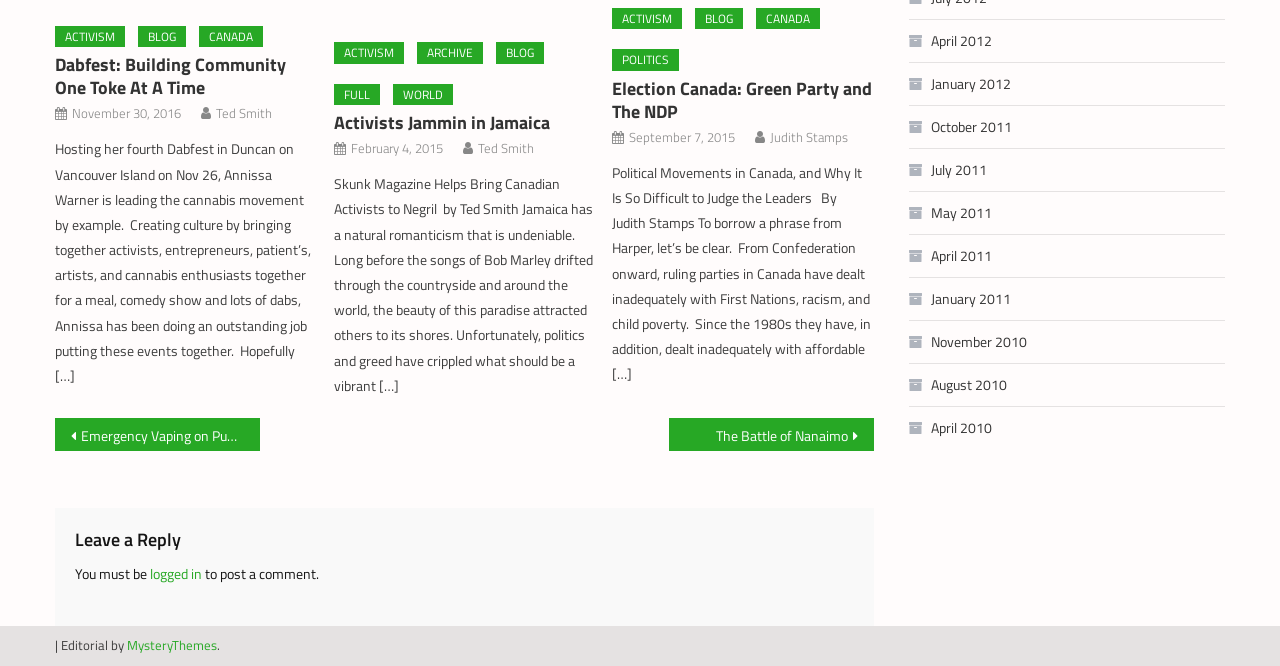Who is the author of the second article?
Based on the image, give a one-word or short phrase answer.

Ted Smith